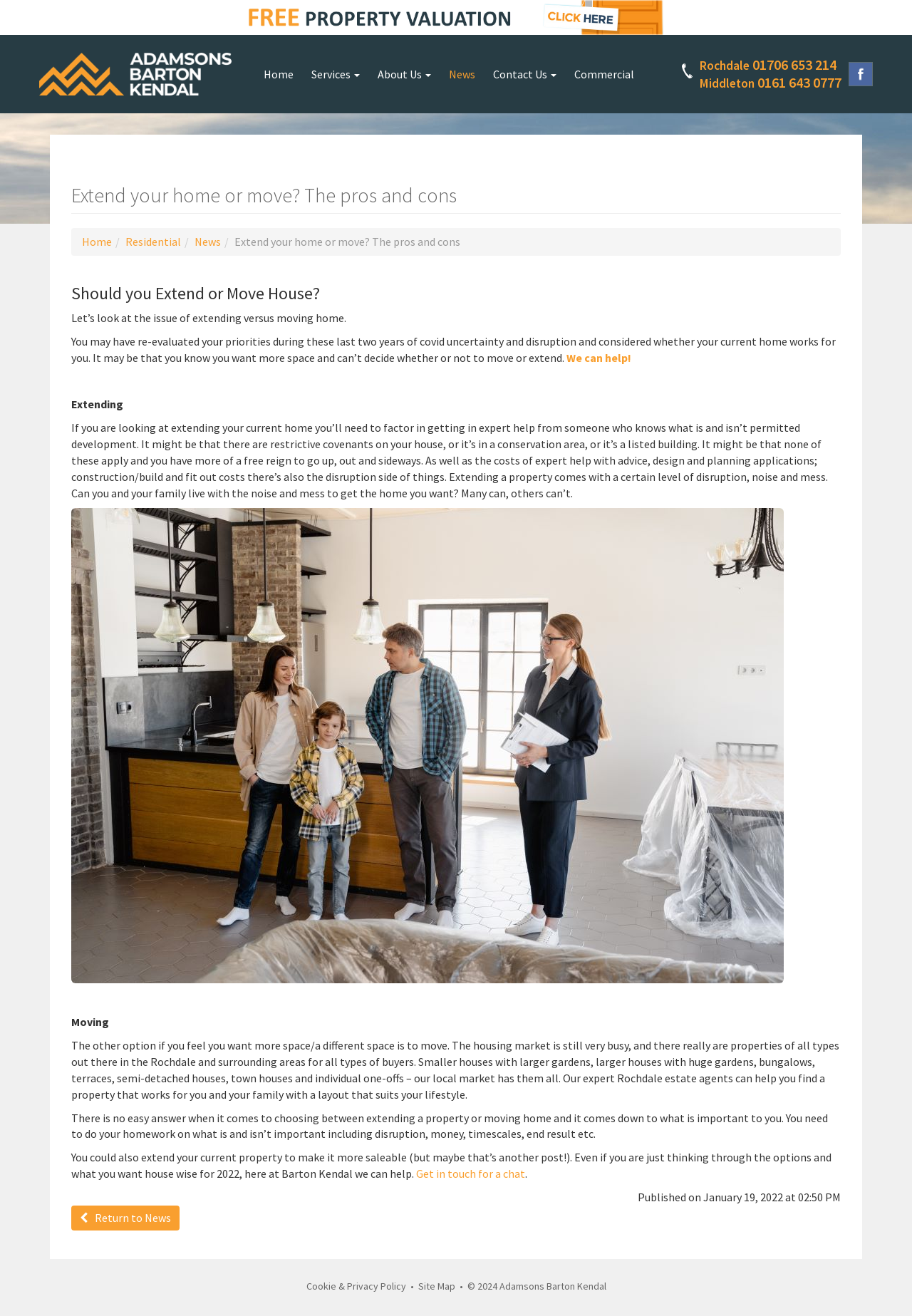What is the name of the estate agent?
Refer to the screenshot and answer in one word or phrase.

Adamsons Barton Kendal